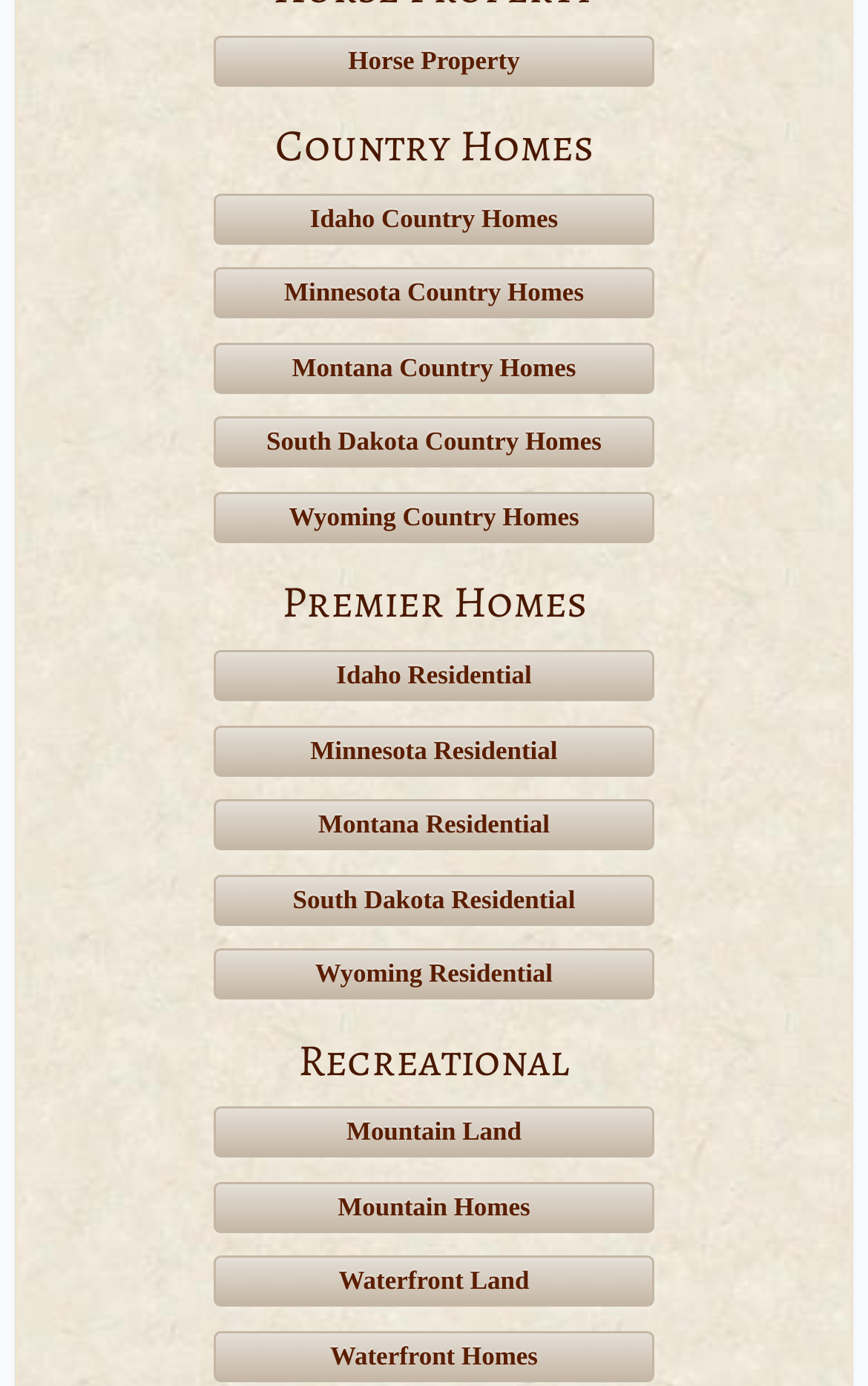Please study the image and answer the question comprehensively:
What is the last type of property listed?

By looking at the links on the webpage, I can see that the last type of property listed is 'Waterfront Homes', which is linked to 'Waterfront Homes'.